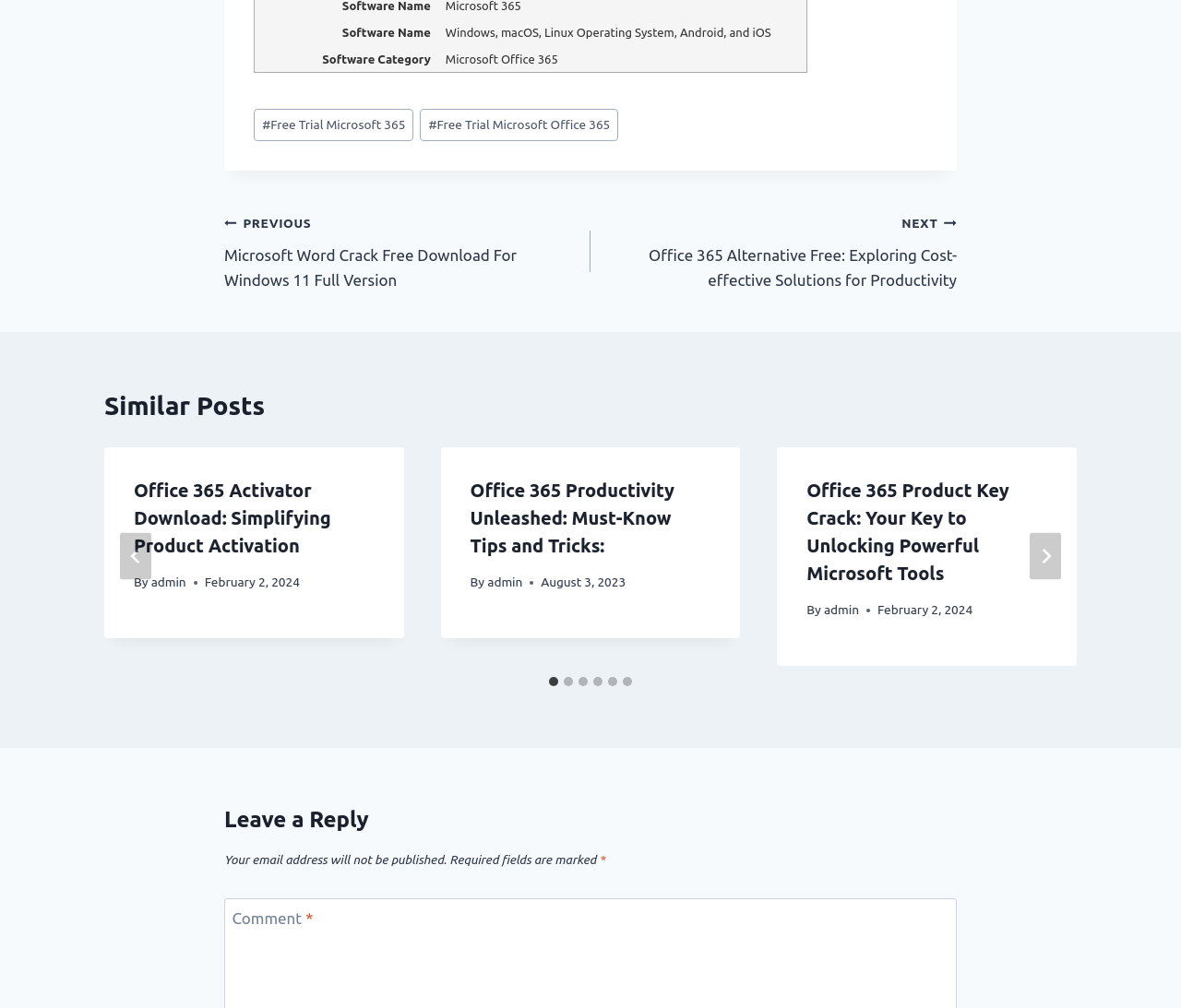Determine the bounding box coordinates for the area that needs to be clicked to fulfill this task: "Click the 'PREVIOUS Microsoft Word Crack Free Download For Windows 11 Full Version' link". The coordinates must be given as four float numbers between 0 and 1, i.e., [left, top, right, bottom].

[0.19, 0.208, 0.5, 0.29]